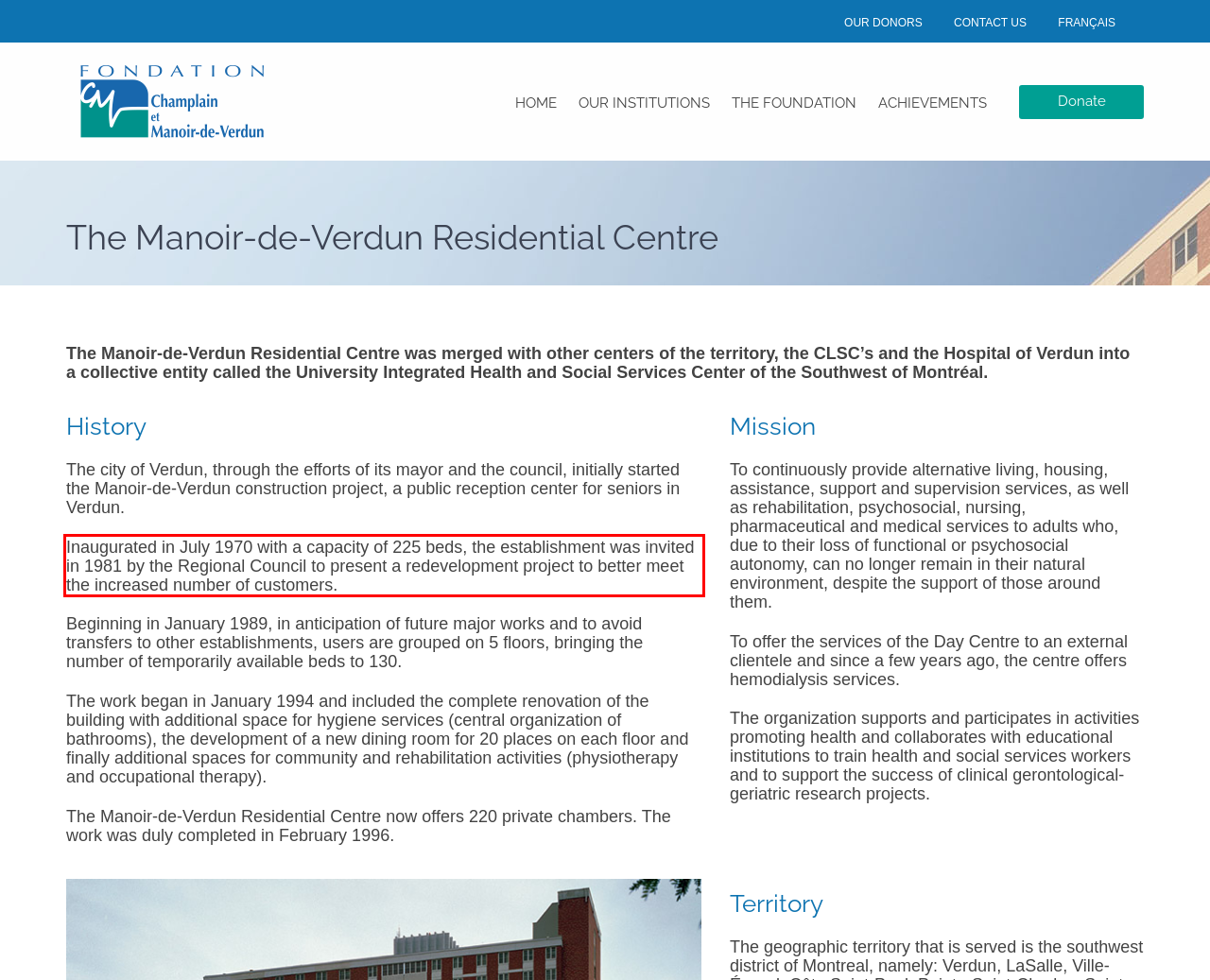Examine the webpage screenshot, find the red bounding box, and extract the text content within this marked area.

Inaugurated in July 1970 with a capacity of 225 beds, the establishment was invited in 1981 by the Regional Council to present a redevelopment project to better meet the increased number of customers.